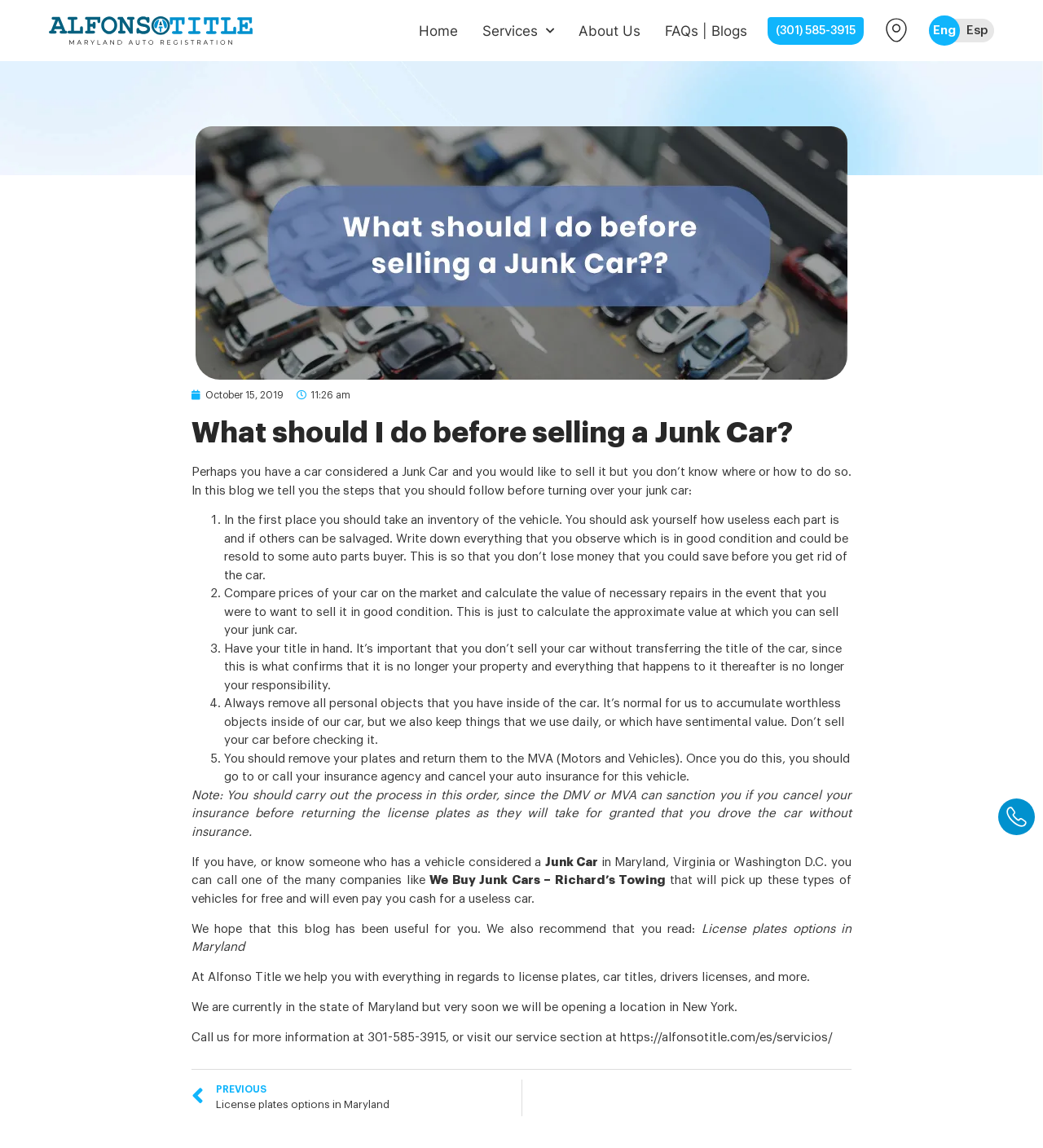Give a detailed account of the webpage.

This webpage is about the steps to follow before selling a junk car. At the top, there is a navigation menu with links to "Home", "Services", "About Us", "FAQs | Blogs", and a phone number "(301) 585-3915". To the right of the navigation menu, there are language options "Eng" and "Esp". Below the navigation menu, there is a date "October 15, 2019" and a time "11:26 am".

The main content of the webpage is divided into sections. The first section has a heading "What should I do before selling a Junk Car?" followed by a paragraph of text explaining the purpose of the blog. Below this, there is a numbered list with five steps to follow before selling a junk car. Each step has a brief description of what to do, including taking an inventory of the vehicle, comparing prices, having the title in hand, removing personal objects, and removing plates and canceling insurance.

After the list, there is a note about the importance of following the steps in order. Then, there is a section promoting a company "We Buy Junk Cars – Richard’s Towing" that can pick up junk cars for free and pay cash. The webpage also recommends reading another blog about license plates options in Maryland.

At the bottom of the webpage, there is a section about Alfonso Title, a company that helps with license plates, car titles, and more. There is also a call to action to call for more information or visit their service section. Finally, there is a link to a previous blog post "License plates options in Maryland" and an image to the right of it.